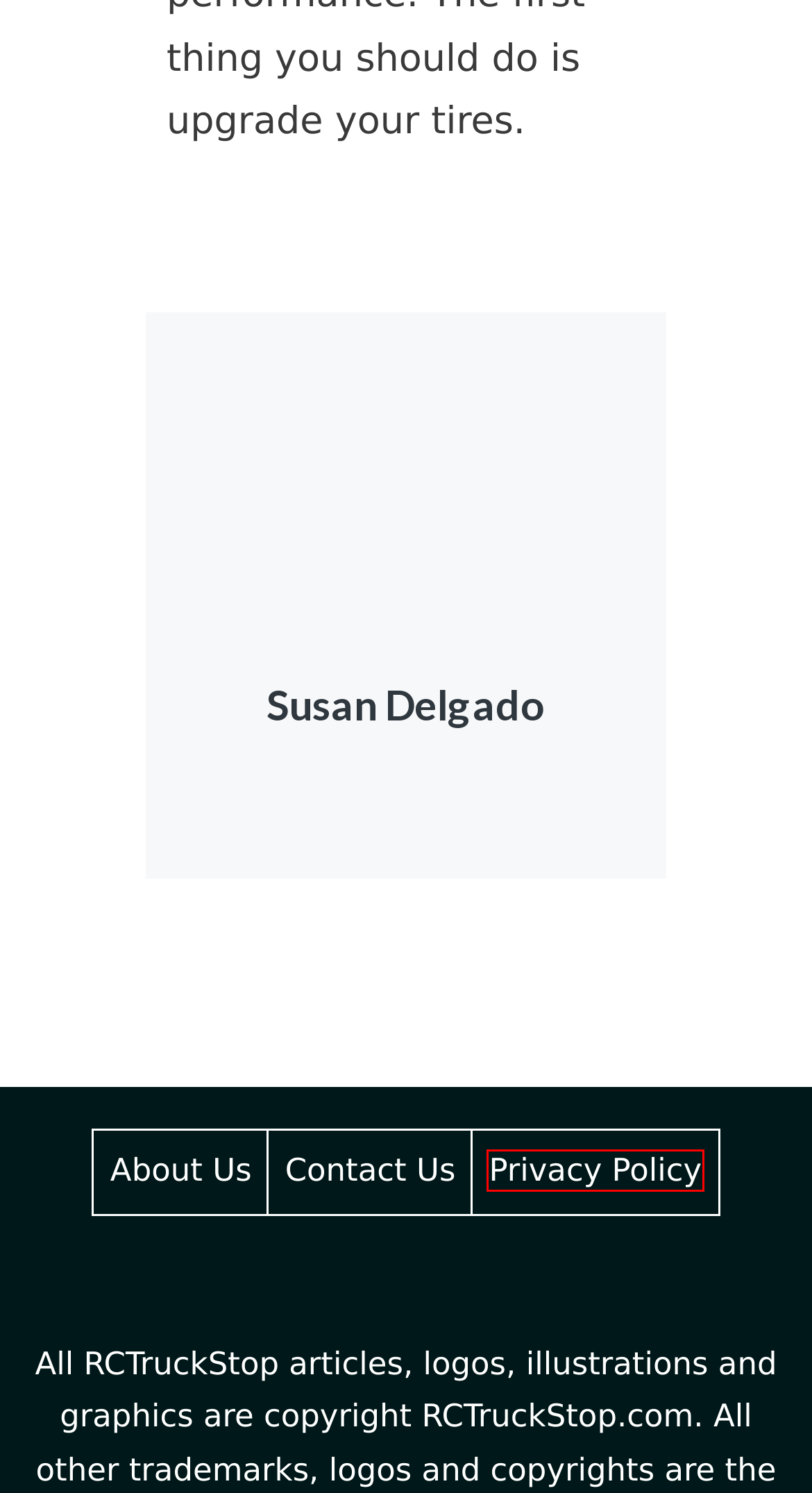Analyze the screenshot of a webpage featuring a red rectangle around an element. Pick the description that best fits the new webpage after interacting with the element inside the red bounding box. Here are the candidates:
A. Contact Us - RCTruckStop
B. What Is the Best RC Car for Beginners? - RCTruckStop
C. What Is the Best Beginner RC Car? - RCTruckStop
D. privacy policy - RCTruckStop
E. What Should I Upgrade First RC Car? - RCTruckStop
F. Which RC Car Is Best for Beginners? - RCTruckStop
G. About Us - RCTruckStop
H. What Is a Good RC Car to Start With? - RCTruckStop

D